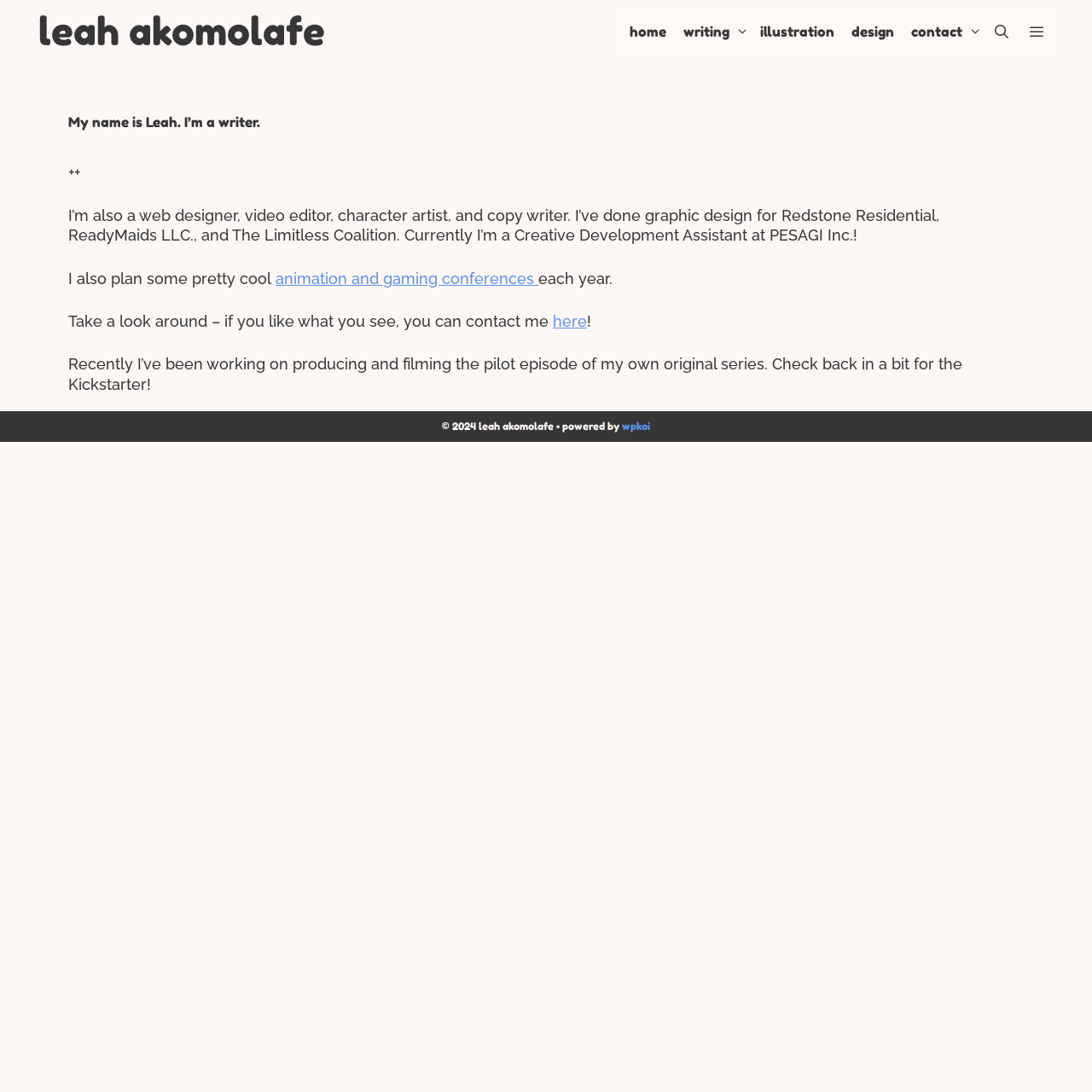Locate the bounding box coordinates of the clickable area needed to fulfill the instruction: "Search for products".

None